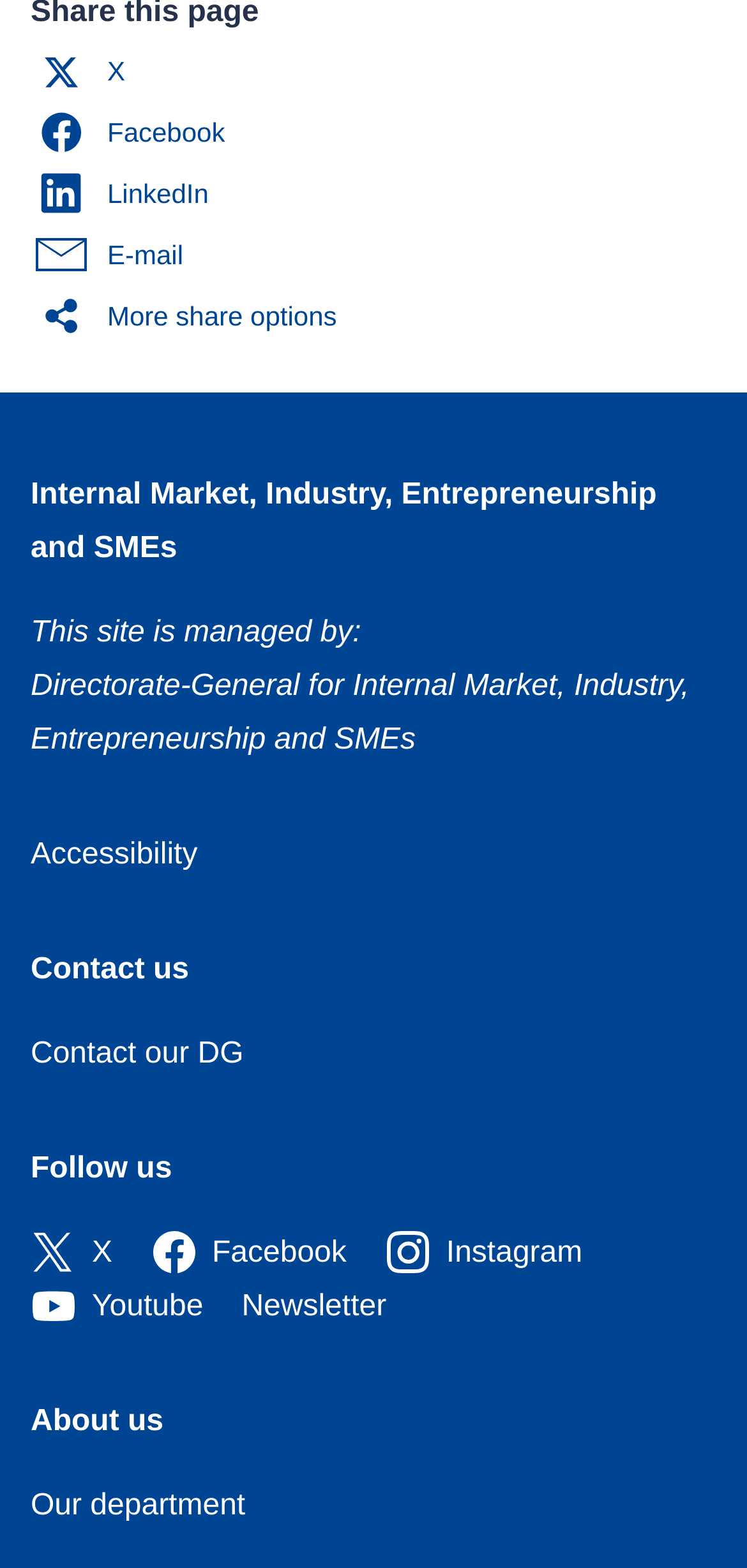Identify the bounding box coordinates for the element you need to click to achieve the following task: "Contact our DG". Provide the bounding box coordinates as four float numbers between 0 and 1, in the form [left, top, right, bottom].

[0.041, 0.661, 0.326, 0.682]